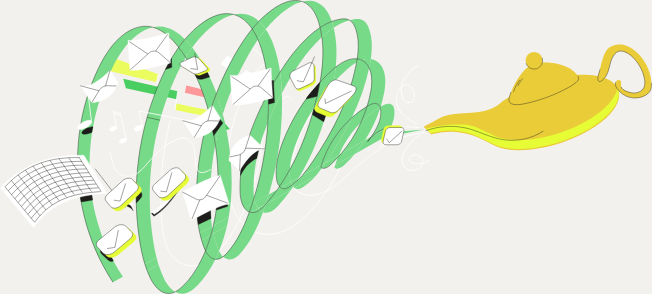Produce a meticulous caption for the image.

The image features a whimsical depiction of a genie lamp, artistically rendered in a vibrant yellow. It is positioned at the right side of the image, exuding a sense of magic and possibility. Flowing from the lamp is a dynamic swirl of green spirals, interspersed with graphic representations of envelopes, symbolizing efficient communication and organization. These envelopes appear to float through the air, suggesting a stream of messages or tasks being handled seamlessly. Additionally, a grid pattern at the bottom left corner hints at structured planning and management, reinforcing the theme of transforming chaos into calm. This imagery creatively conveys the concept of how virtual assistants, like those offered by Executary, can help streamline business operations and enhance productivity.